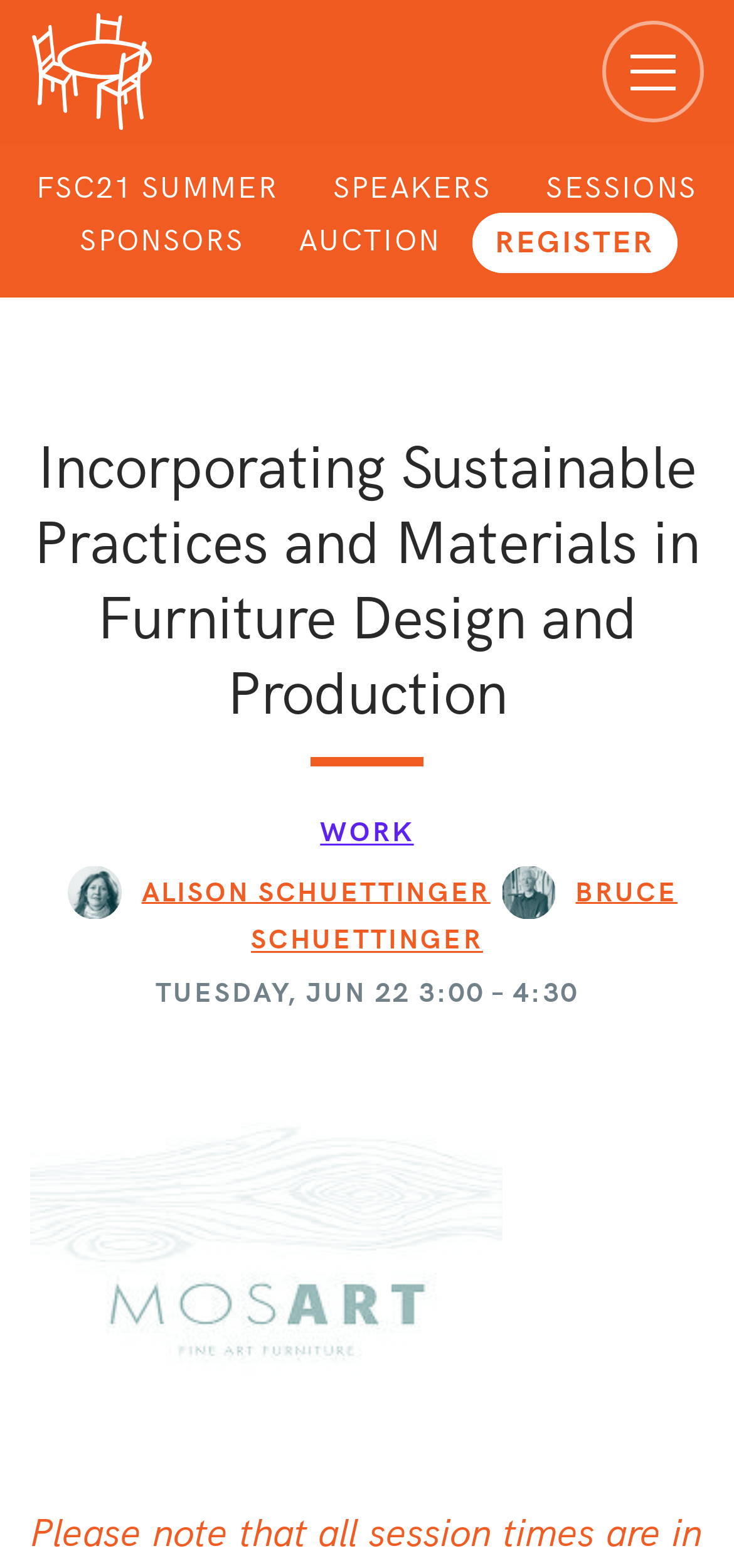Provide a comprehensive caption for the webpage.

The webpage is about The Furniture Society, focusing on incorporating sustainable practices and materials in furniture design and production. At the top left, there is a link to The Furniture Society, accompanied by an image with the same name. On the top right, there is a button that controls the header navigation.

Below the top section, there is a navigation menu with five links: FSC21 SUMMER, SPEAKERS, SESSIONS, SPONSORS, and AUCTION. These links are arranged horizontally, with FSC21 SUMMER on the left and AUCTION on the right. Below the navigation menu, there is a REGISTER link.

The main content of the webpage is divided into two sections. The top section has a heading that repeats the title of the webpage. Below the heading, there are three links: WORK, ALISON SCHUETTINGER, and BRUCE SCHUETTINGER. These links are arranged horizontally, with WORK on the left and BRUCE SCHUETTINGER on the right. Each link is accompanied by a figure, which is an image related to the link.

Below the links, there is a static text that reads "TUESDAY, JUN 22 3:00 – 4:30". At the bottom of the page, there is a large image that spans the entire width of the page.

Overall, the webpage has a simple and organized layout, with clear headings and concise text. The use of images and figures adds visual interest to the page.